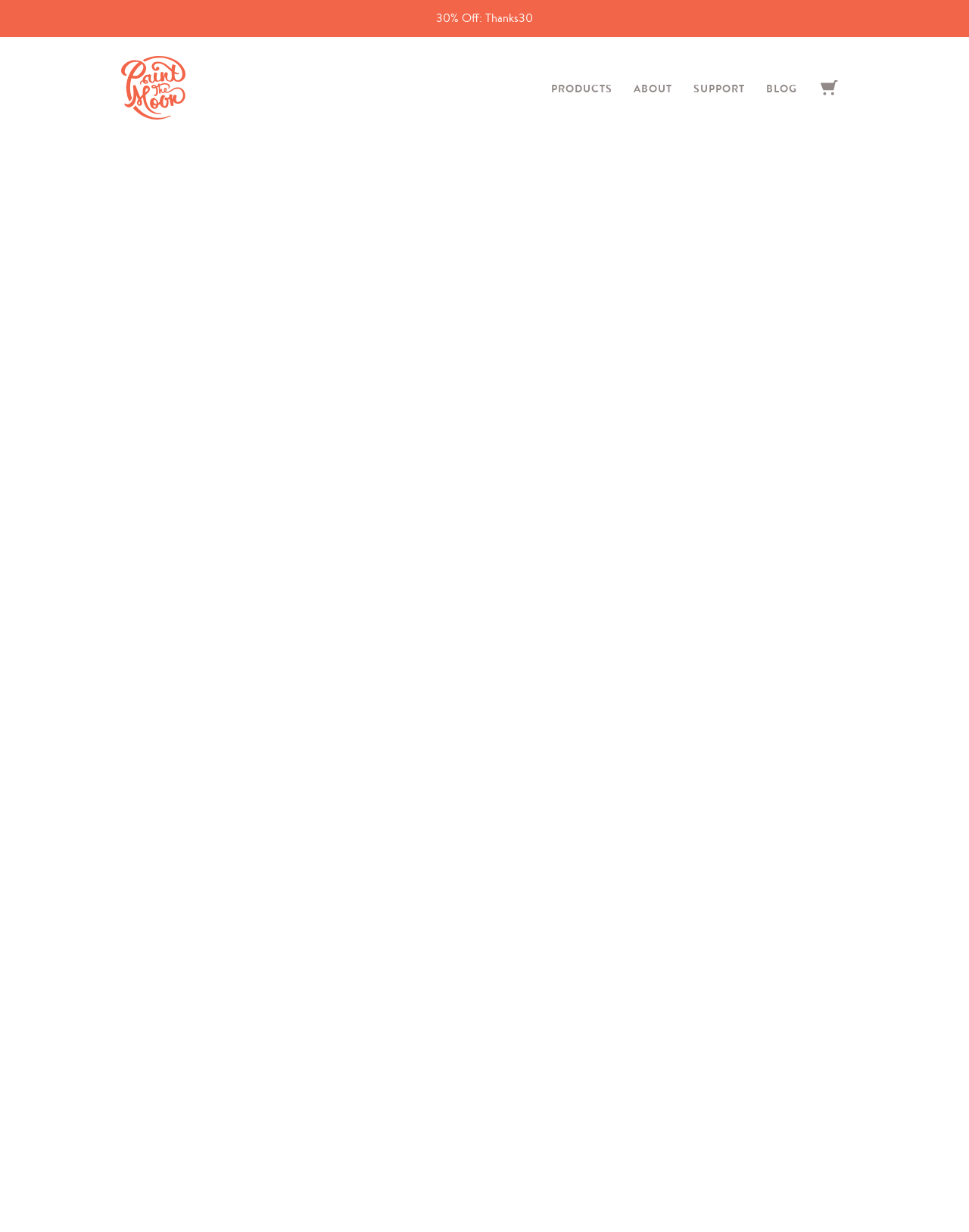Please locate and retrieve the main header text of the webpage.

BEACH PHOTOGRAPHY: CAPTURING PARADISE